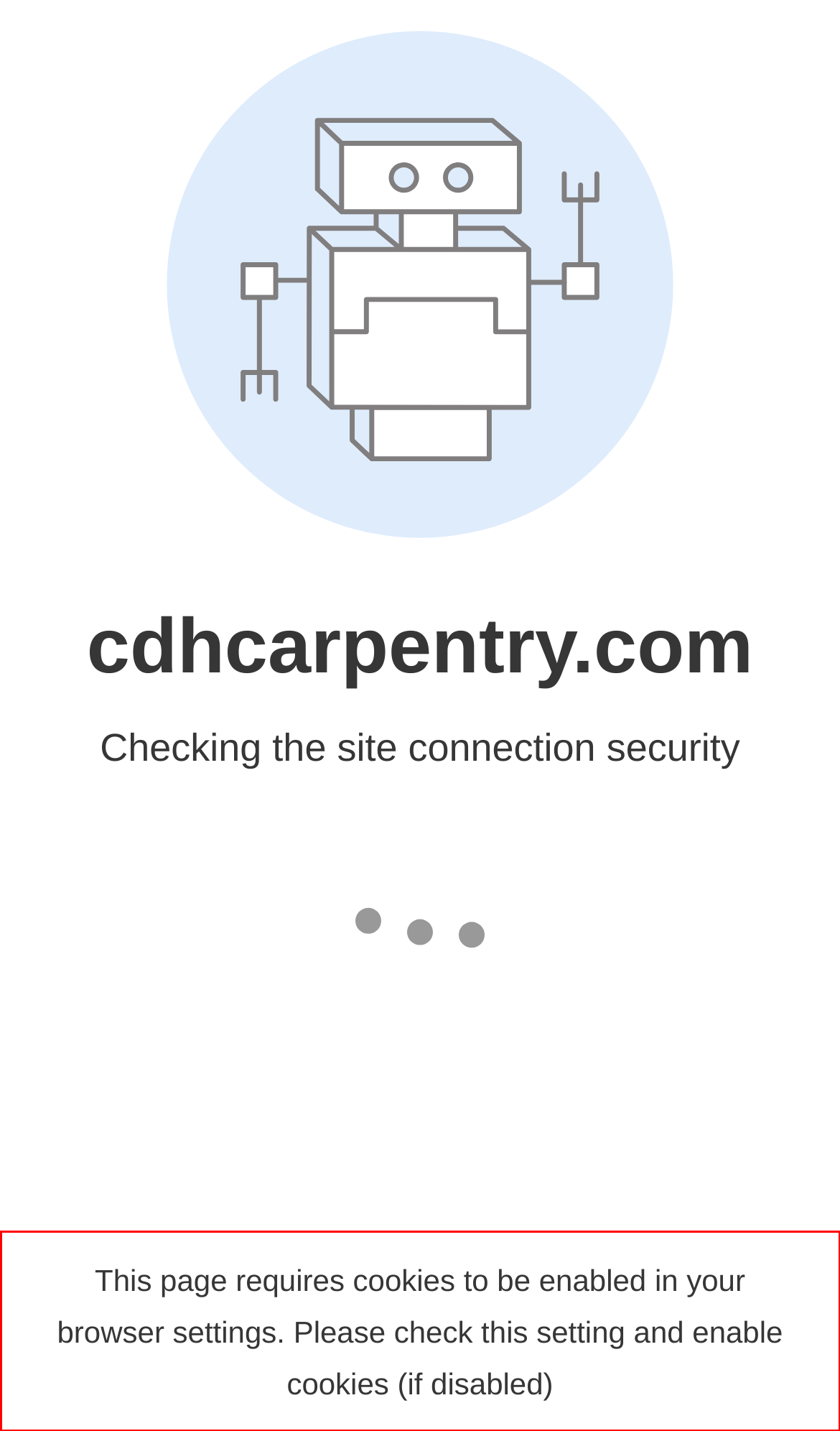You are given a screenshot of a webpage with a UI element highlighted by a red bounding box. Please perform OCR on the text content within this red bounding box.

This page requires cookies to be enabled in your browser settings. Please check this setting and enable cookies (if disabled)